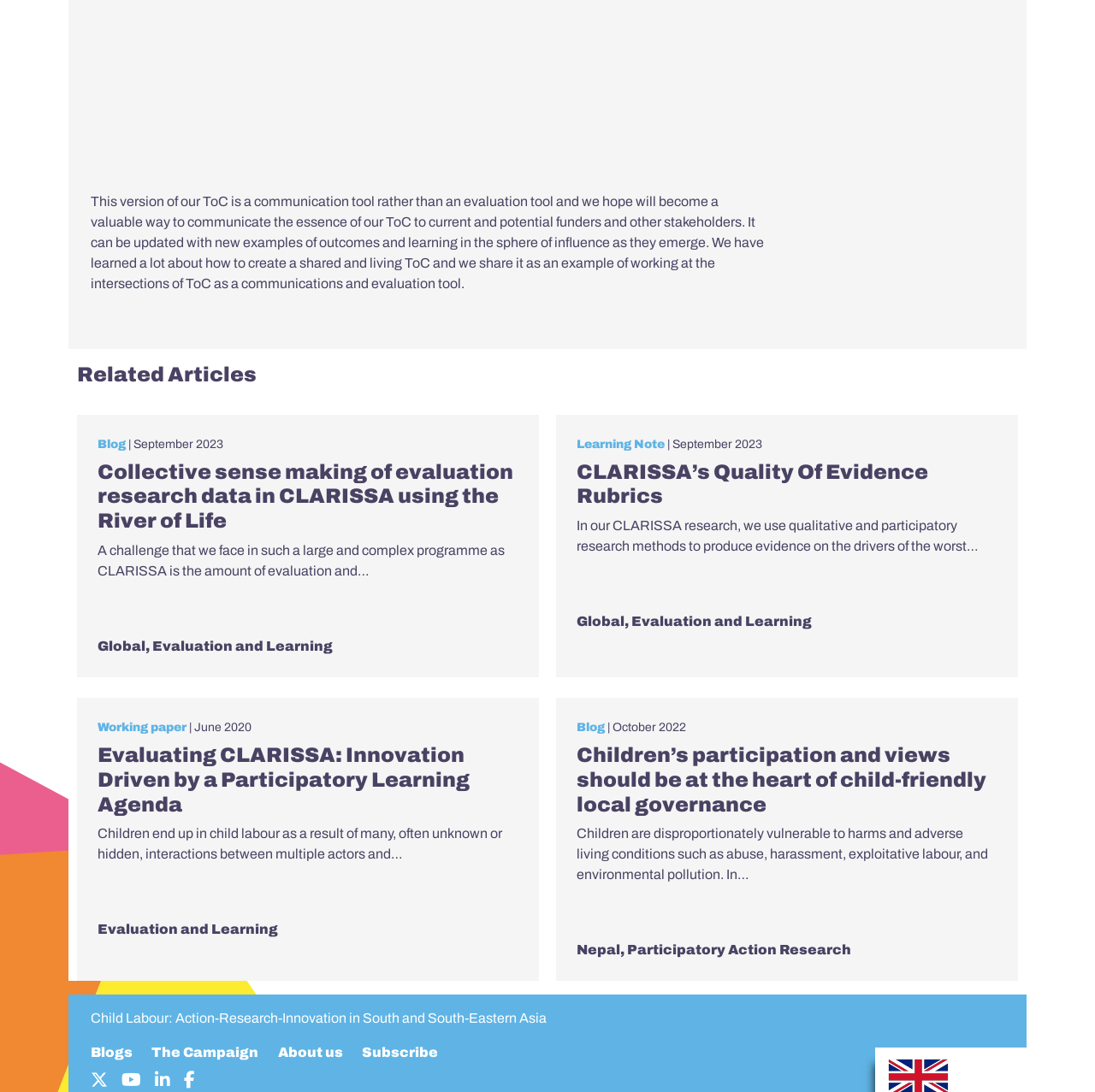How many articles are listed under 'Related Articles'?
Using the image provided, answer with just one word or phrase.

4